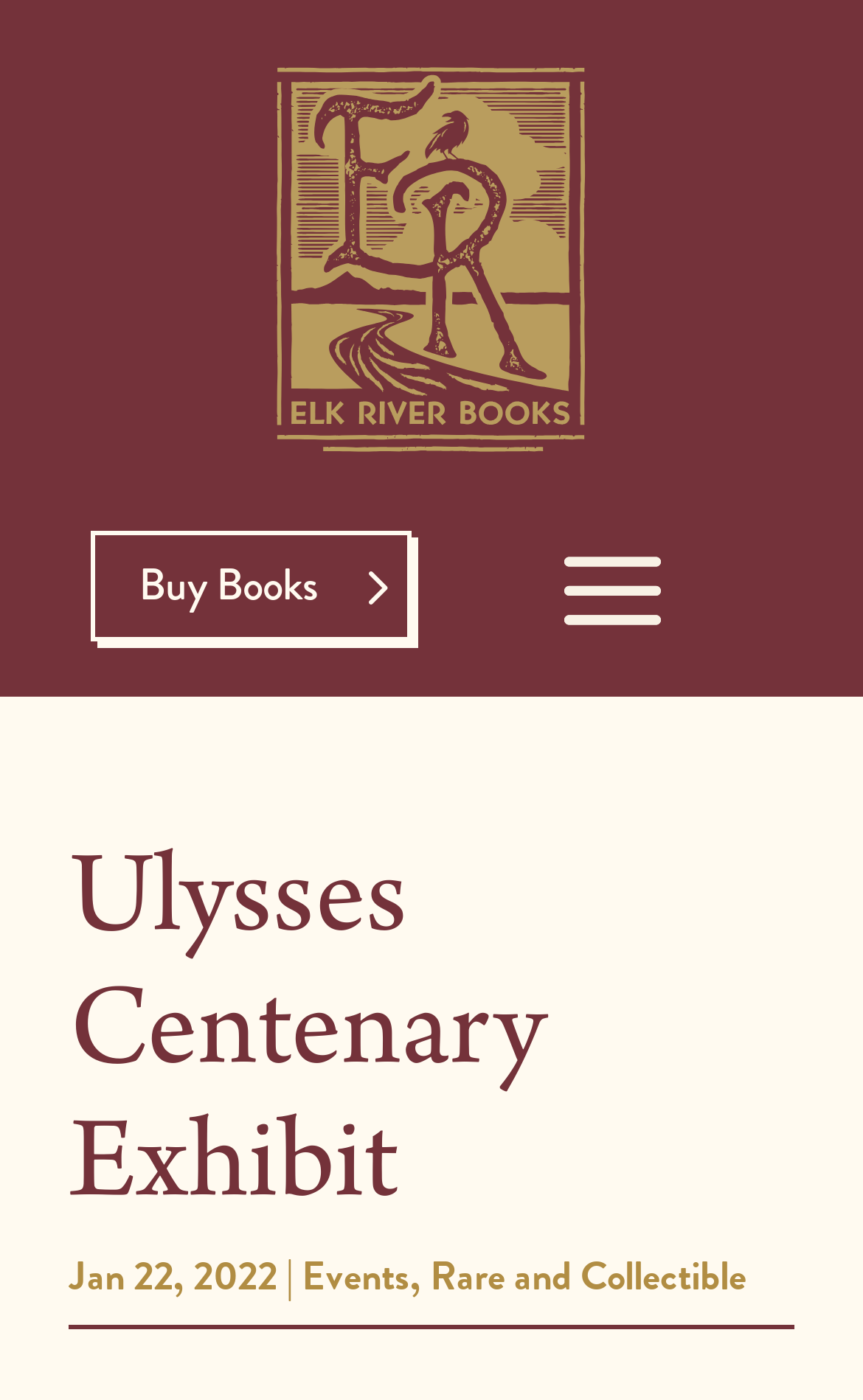What is the date mentioned on the webpage?
Based on the screenshot, provide your answer in one word or phrase.

Jan 22, 2022